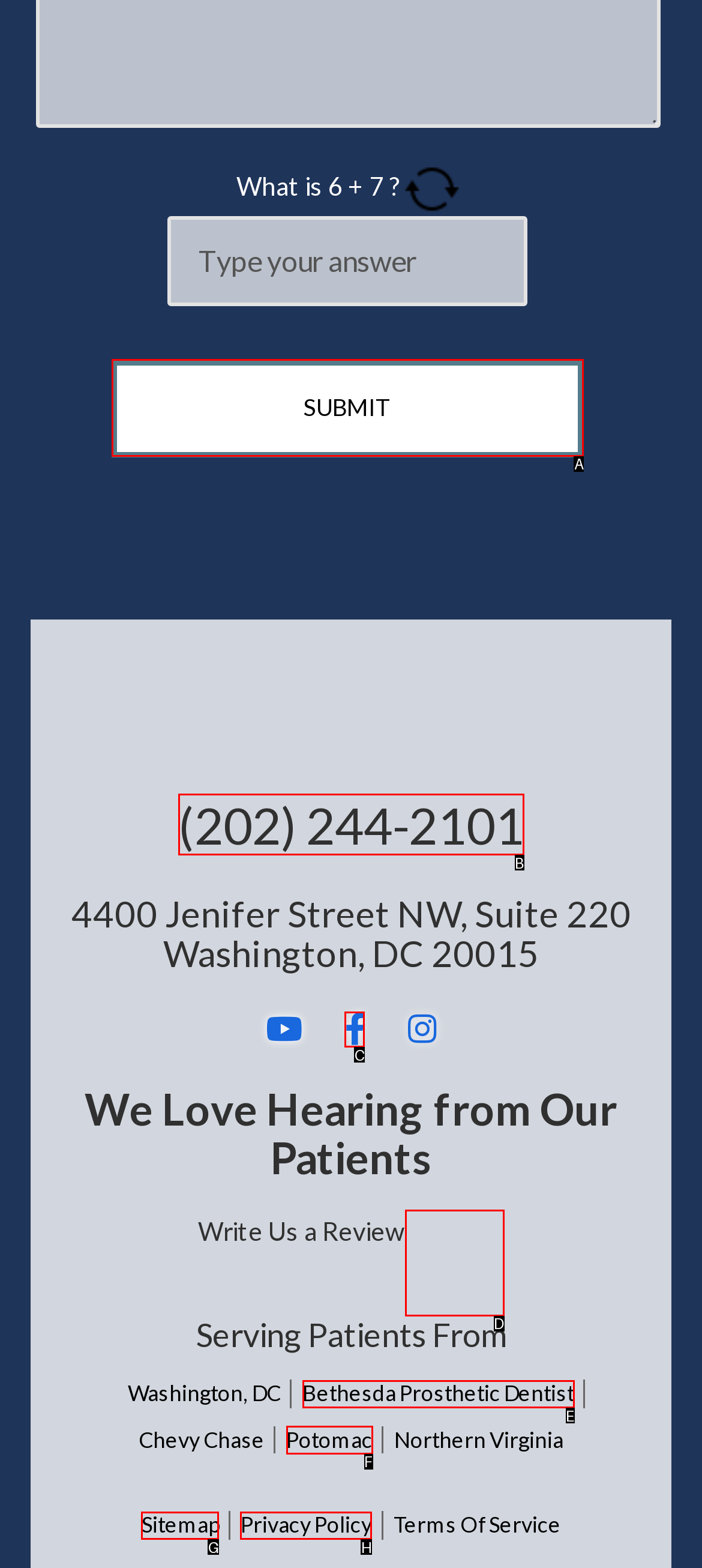Find the option that matches this description: Privacy Policy
Provide the matching option's letter directly.

H